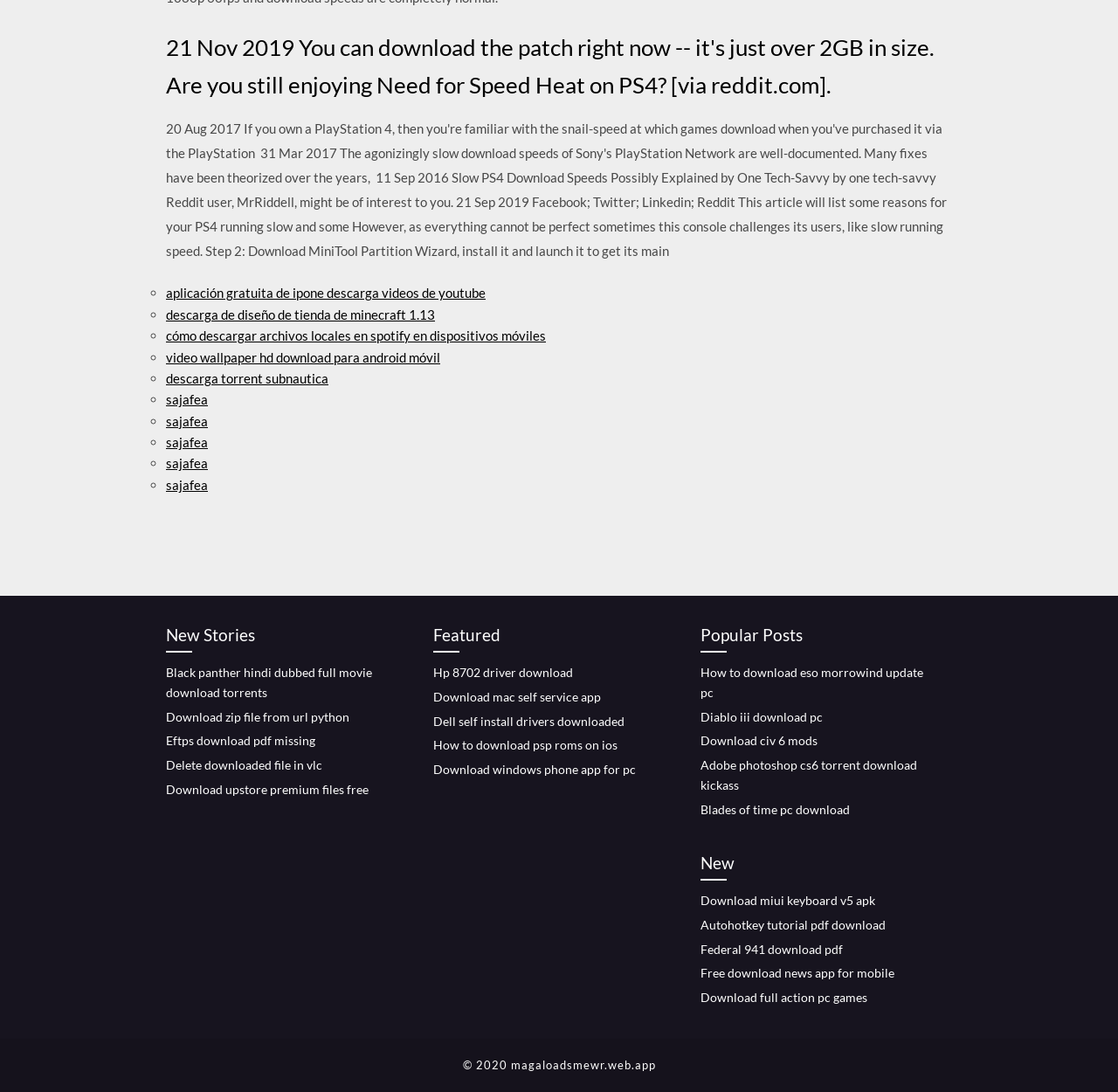Identify the bounding box coordinates of the region that should be clicked to execute the following instruction: "Learn how to download eso morrowind update on PC".

[0.627, 0.609, 0.826, 0.641]